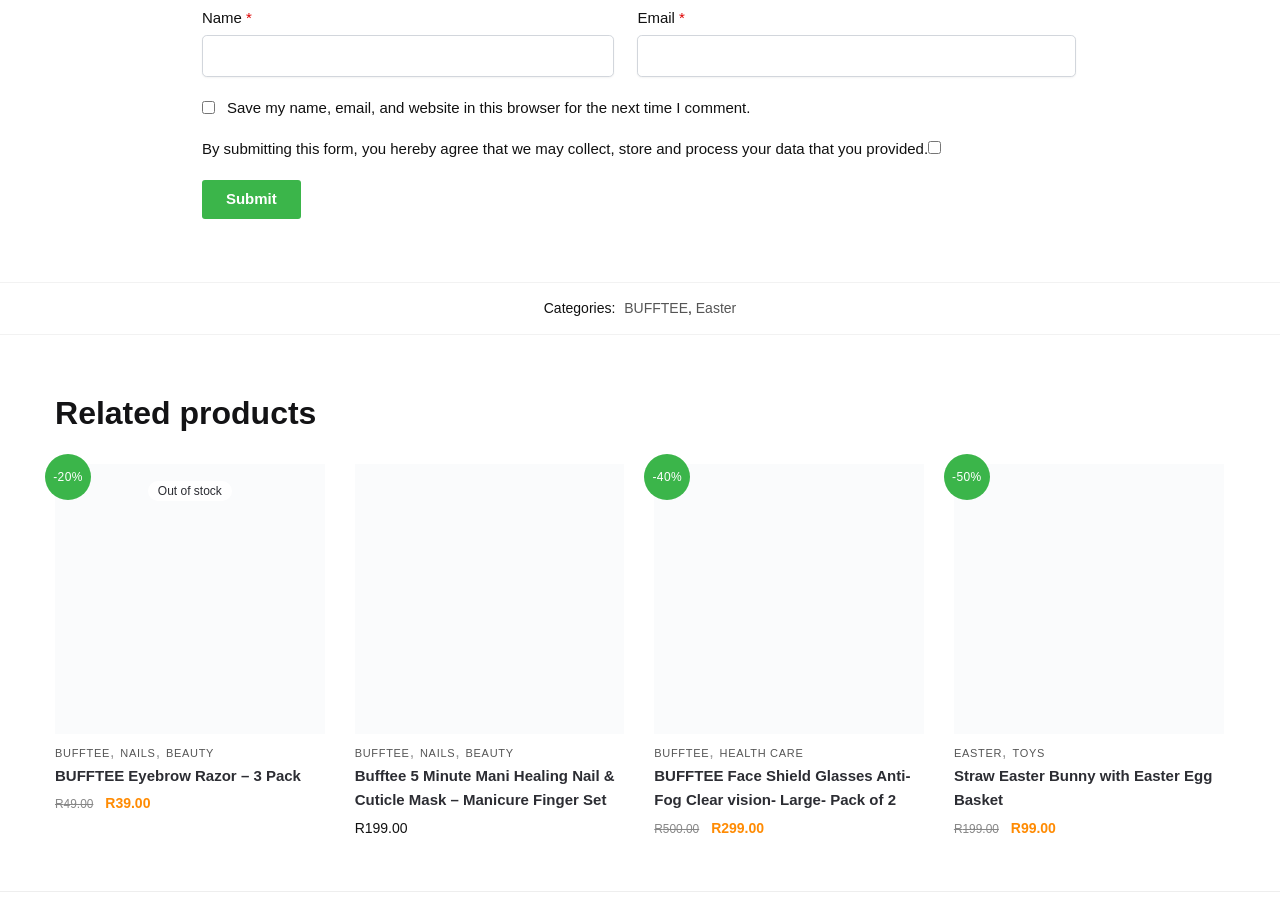Please locate the bounding box coordinates of the element that should be clicked to complete the given instruction: "Enter your name".

[0.158, 0.025, 0.479, 0.072]